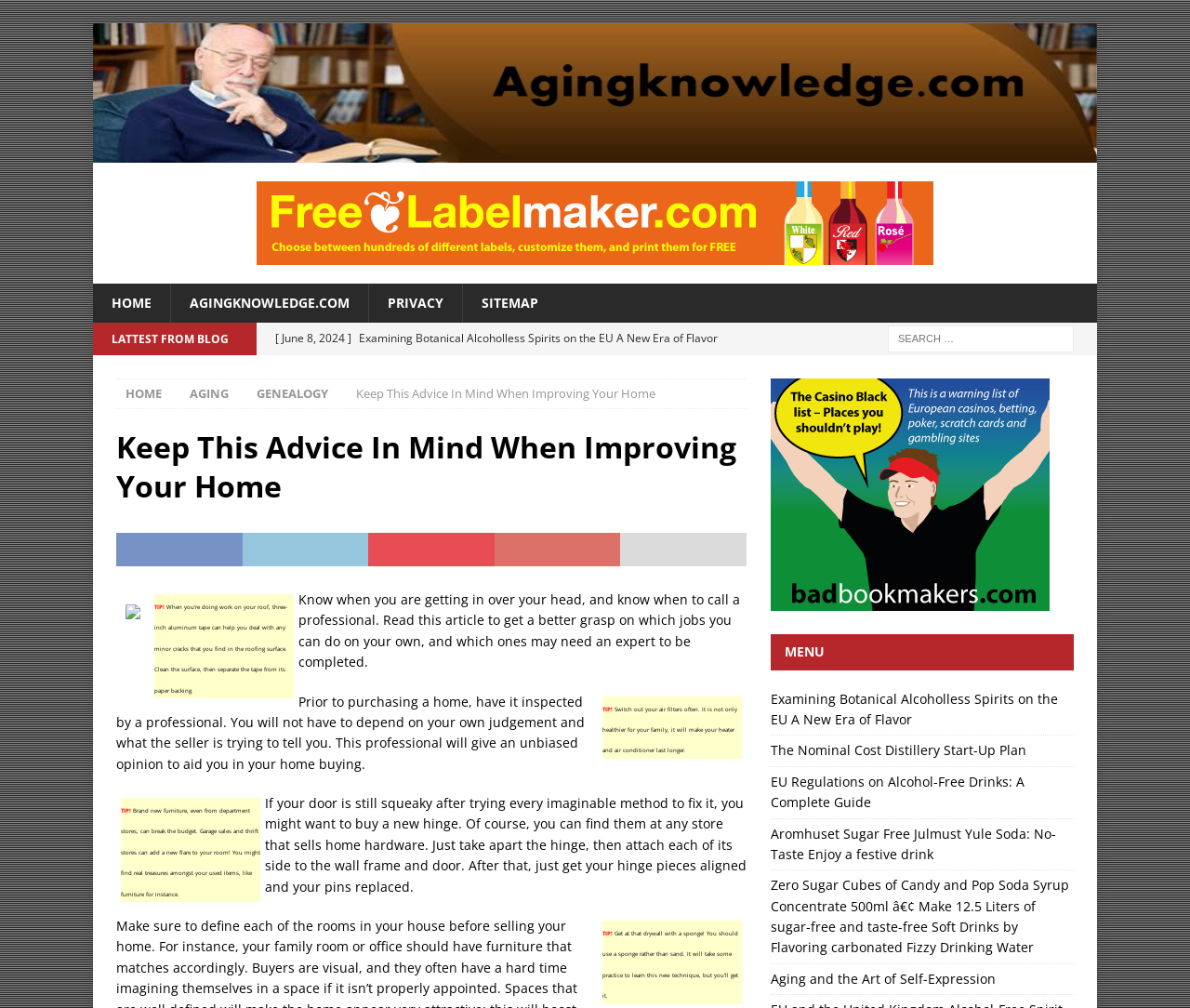Could you provide the bounding box coordinates for the portion of the screen to click to complete this instruction: "Learn about EU regulations on alcohol-free drinks"?

[0.647, 0.766, 0.861, 0.805]